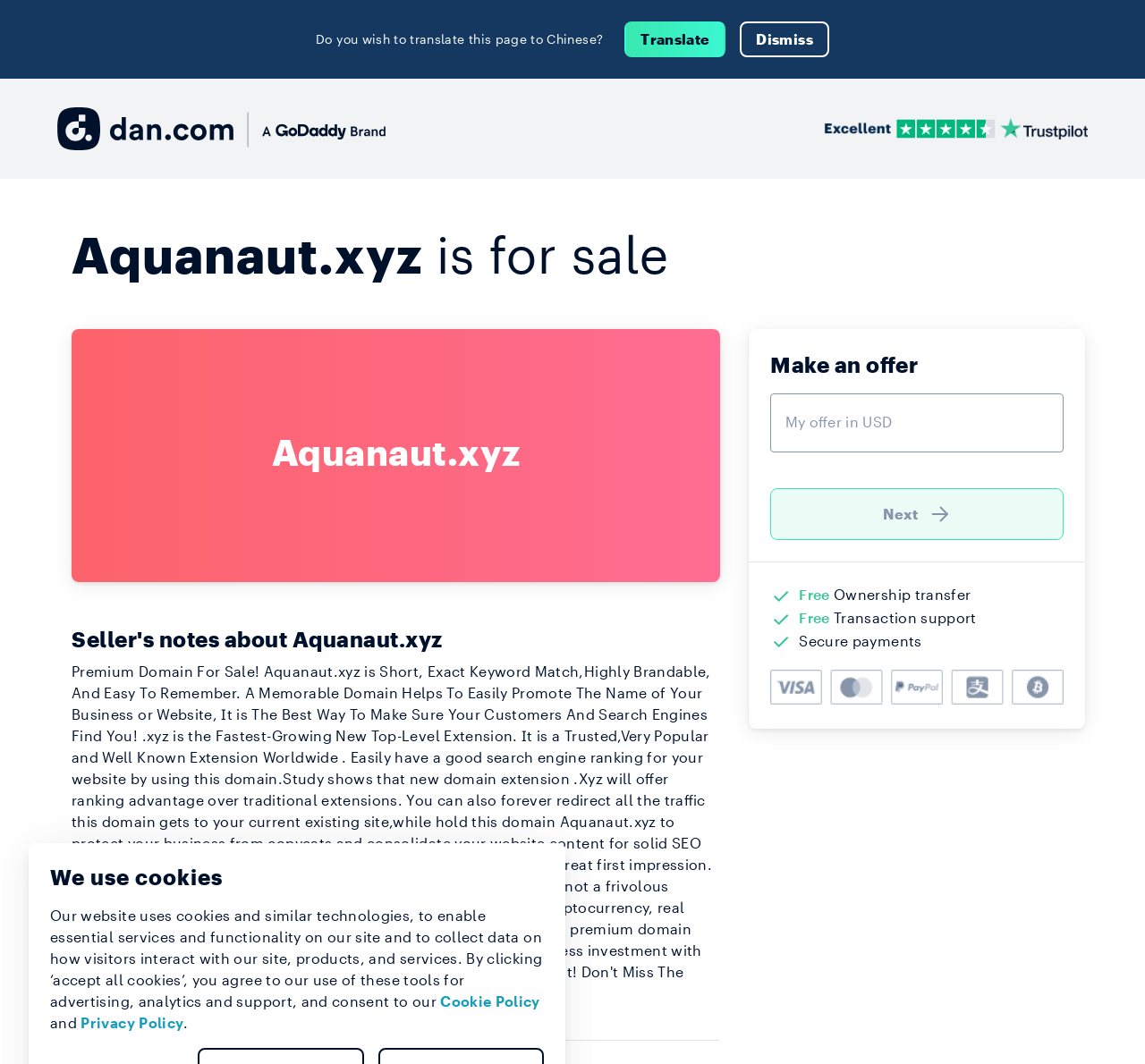Describe every aspect of the webpage in a detailed manner.

The webpage is about the domain name Aquanaut.xyz being for sale. At the top, there is a translation option, with a "Translate" button and a "Dismiss" button next to it. Below this, there are two links, one with no text and another with the Trustpilot logo, which also has an image of the logo.

The main content of the page is divided into sections. The first section has a heading "Aquanaut.xyz is for sale" and a subheading "Aquanaut.xyz". Below this, there is a section with the heading "Seller's notes about Aquanaut.xyz". 

Following this, there is a section with a heading "Make an offer", which includes a spin button to input an offer amount in USD and a "Next" link with an arrow icon. 

Below this, there are three sections with icons and text, describing the benefits of the sale, including "Free ownership transfer", "Transaction support", and "Secure payments". 

At the bottom of the page, there is a section about cookies, with a heading "We use cookies" and a paragraph of text explaining the use of cookies on the website. There are also links to the "Cookie Policy" and "Privacy Policy" at the bottom.